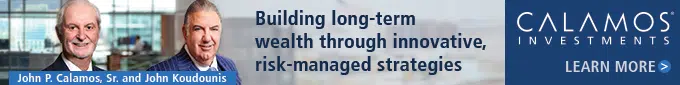What is the focus of Calamos Investments' approach to wealth management?
Provide an in-depth and detailed explanation in response to the question.

The caption emphasizes that Calamos Investments is committed to helping clients build long-term wealth, which suggests that their approach to wealth management prioritizes sustainable growth and stability over short-term gains.